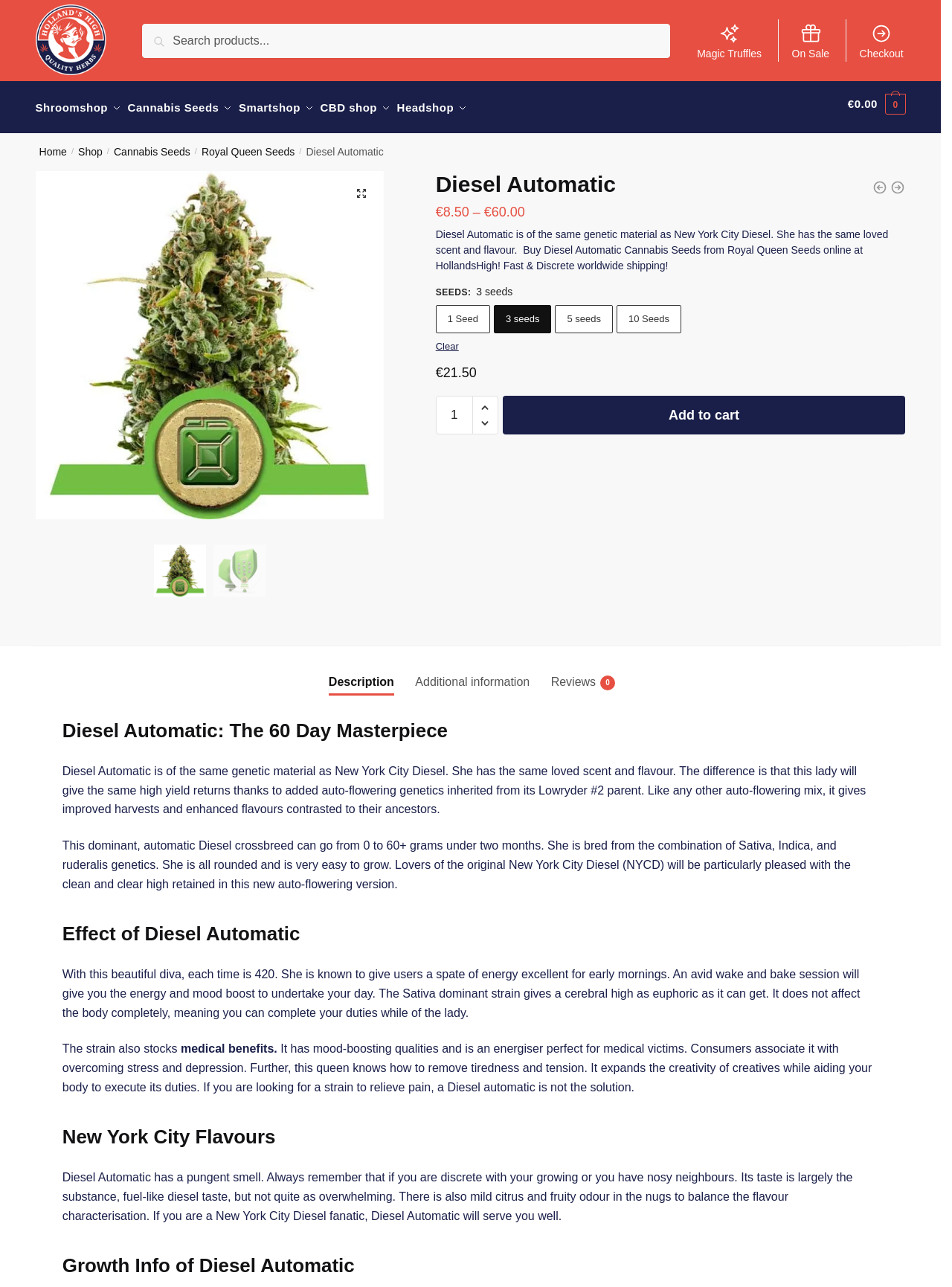Identify the bounding box coordinates of the region I need to click to complete this instruction: "Buy 1 seed of Diesel Automatic".

[0.458, 0.232, 0.515, 0.254]